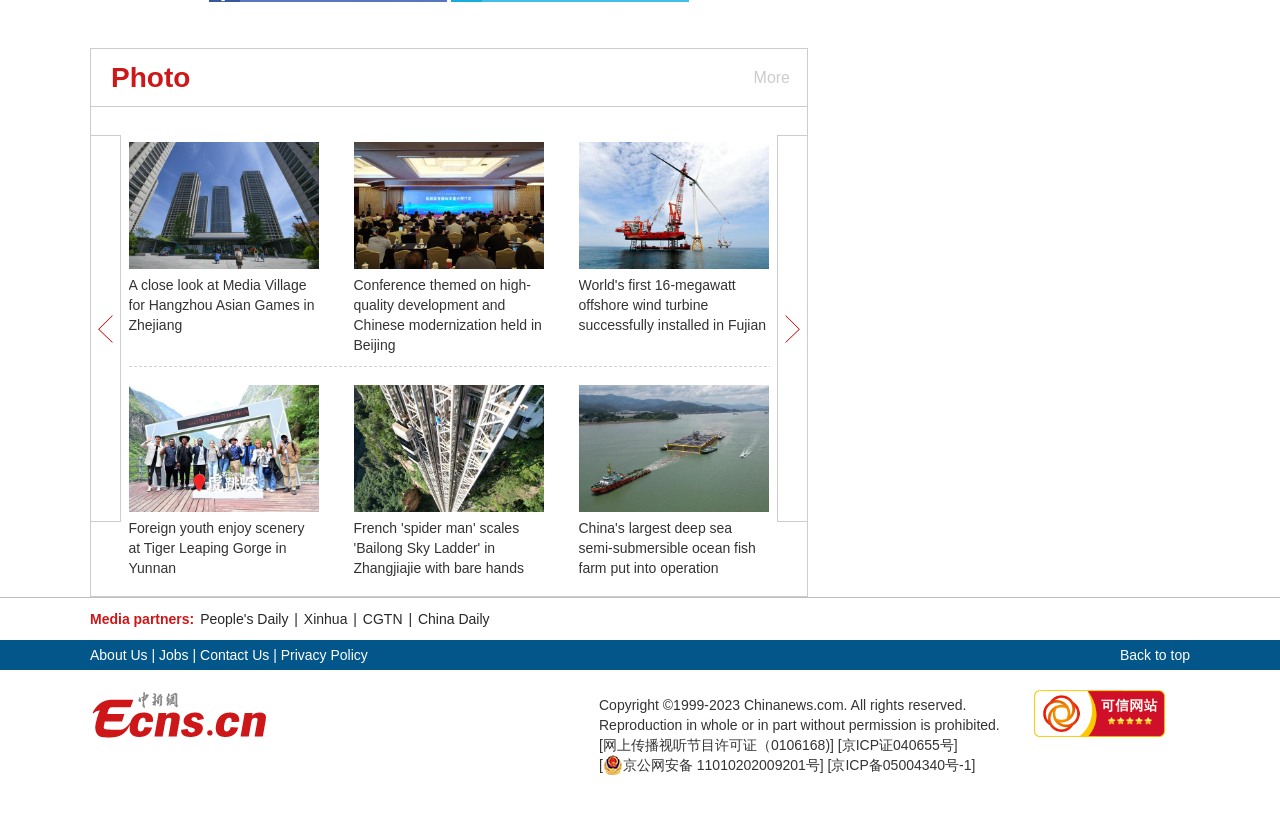What is the copyright year range?
Based on the image, answer the question with a single word or brief phrase.

1999-2023